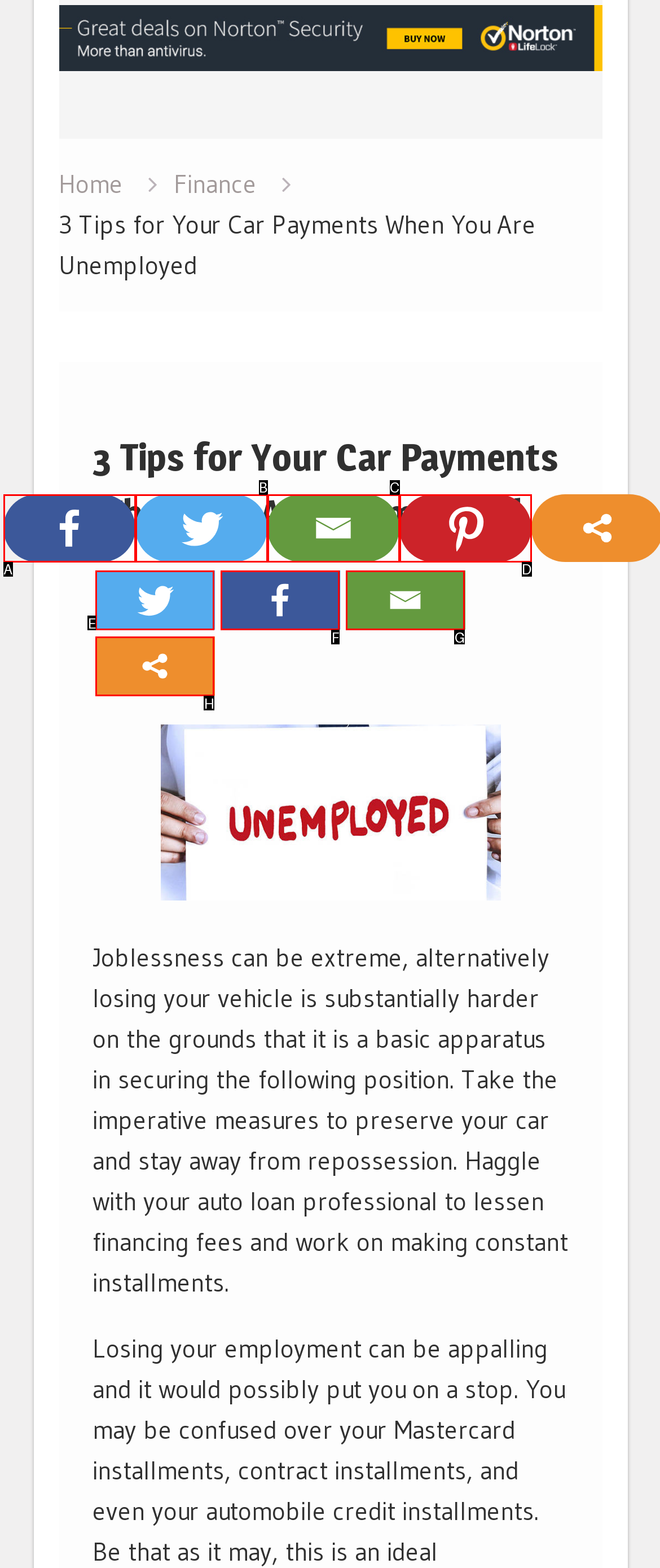Choose the HTML element that aligns with the description: alt="More" title="More". Indicate your choice by stating the letter.

H